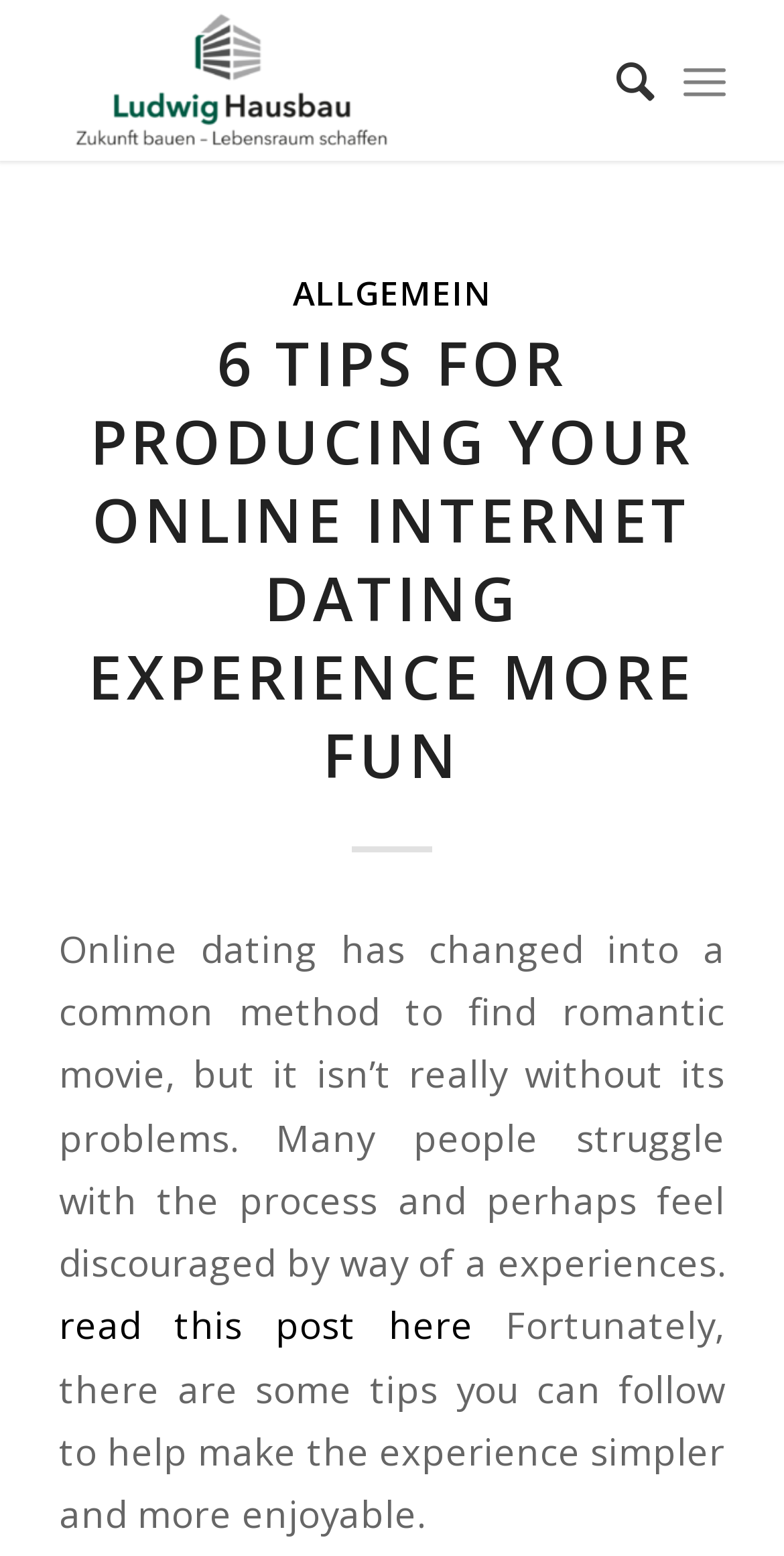Use the information in the screenshot to answer the question comprehensively: What is the topic of the article?

The topic of the article can be inferred from the heading '6 TIPS FOR PRODUCING YOUR ONLINE INTERNET DATING EXPERIENCE MORE FUN' and the text that follows, which discusses the challenges of online dating and provides tips to make the experience more enjoyable.